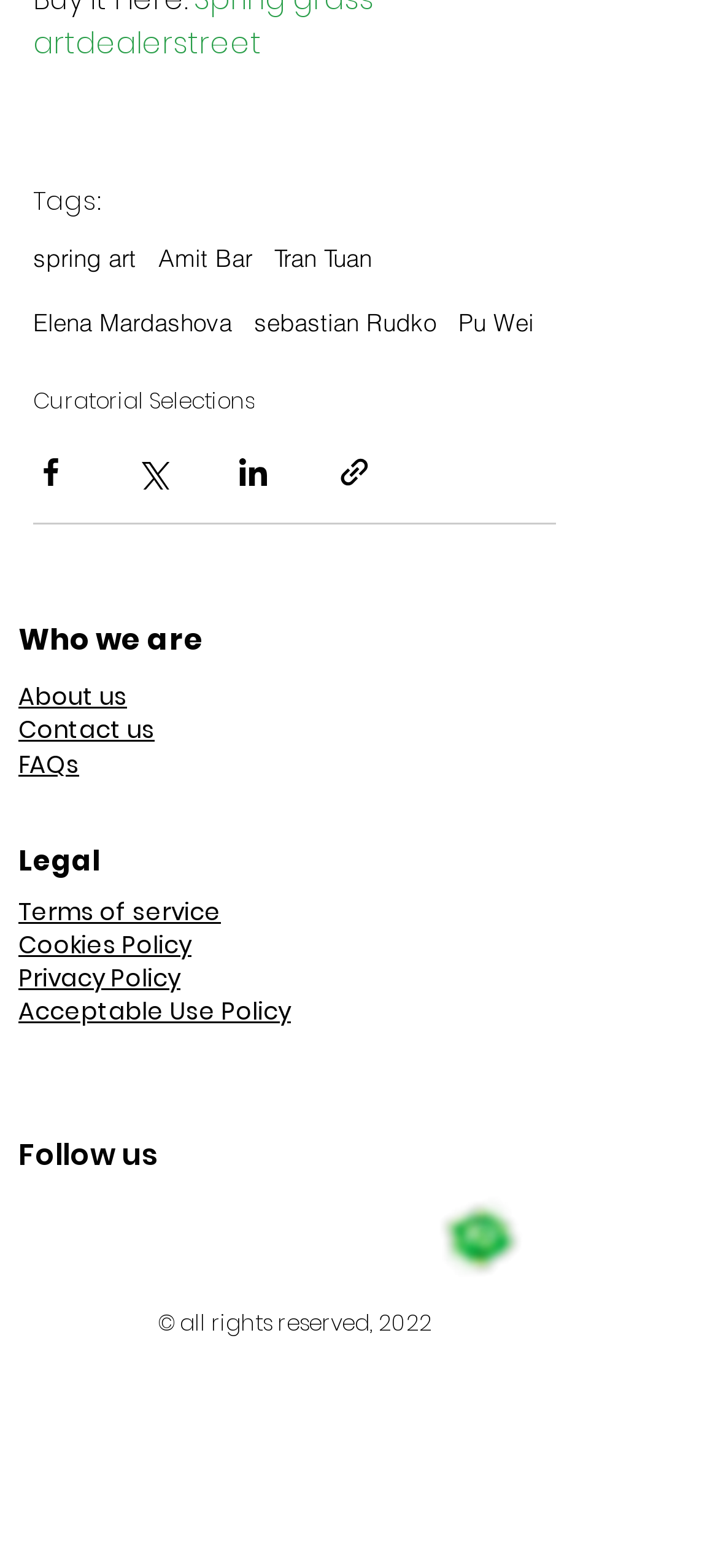Find the bounding box coordinates of the clickable area required to complete the following action: "Share via Facebook".

[0.046, 0.29, 0.095, 0.312]